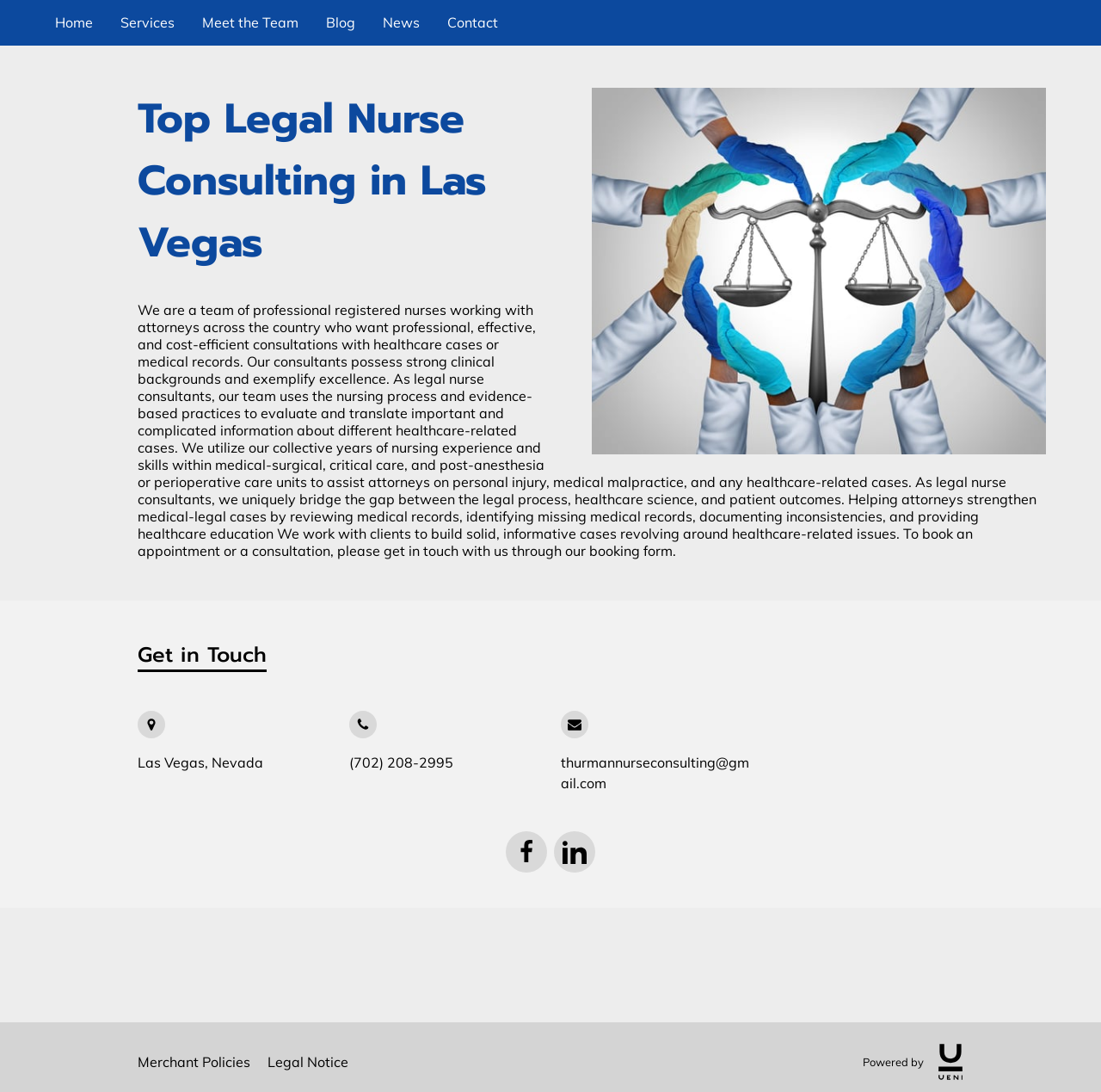Given the element description thurmannurseconsulting@gmail.com, specify the bounding box coordinates of the corresponding UI element in the format (top-left x, top-left y, bottom-right x, bottom-right y). All values must be between 0 and 1.

[0.509, 0.651, 0.683, 0.726]